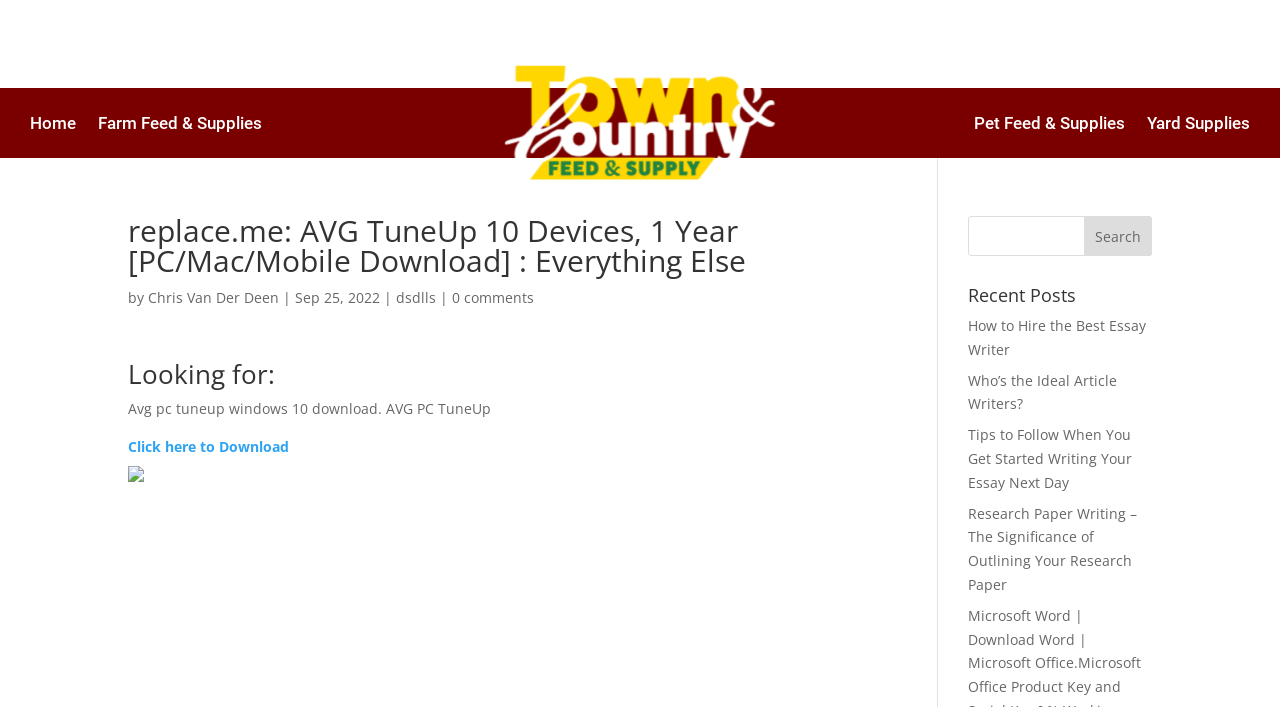Please find the bounding box coordinates for the clickable element needed to perform this instruction: "Click on Facebook link".

[0.057, 0.025, 0.187, 0.055]